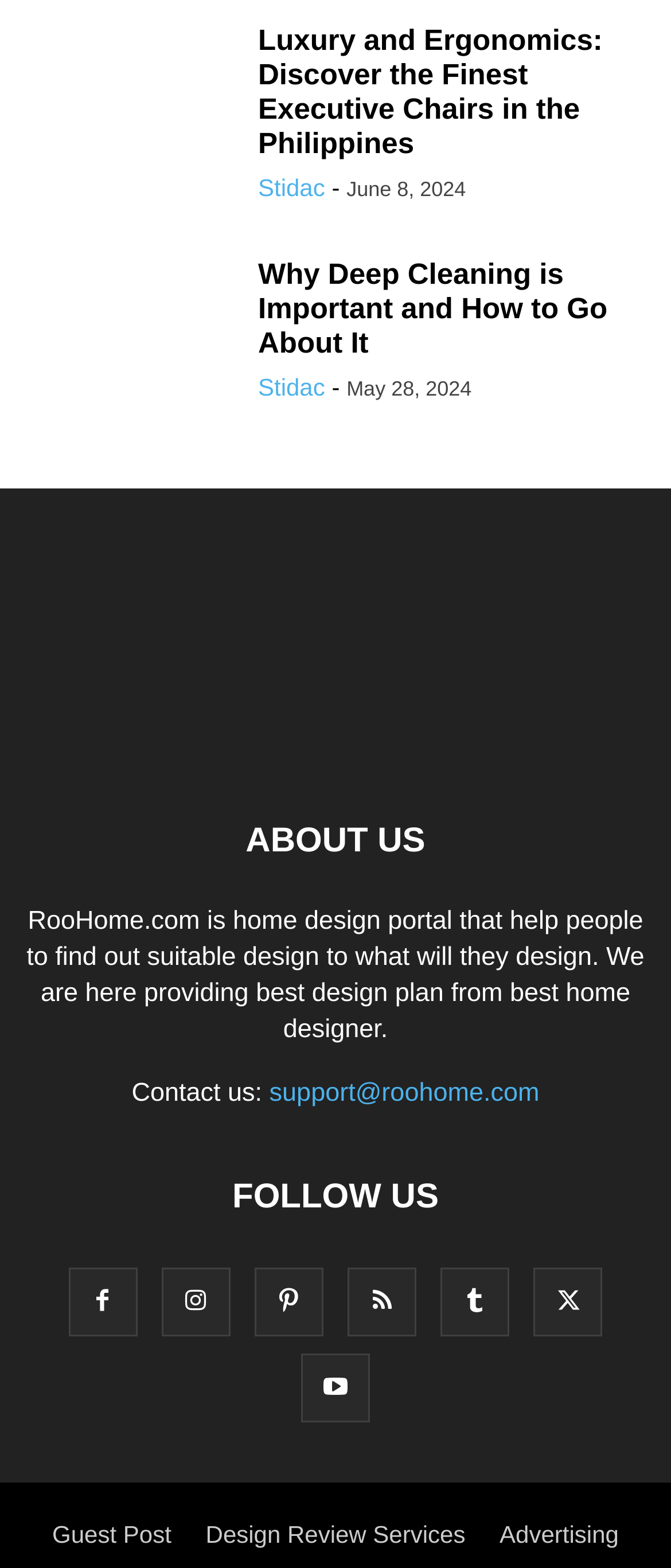What is the purpose of RooHome.com?
Please provide a comprehensive and detailed answer to the question.

The 'ABOUT US' section of the webpage states that 'RooHome.com is home design portal that help people to find out suitable design to what will they design. We are here providing best design plan from best home designer.' This suggests that the purpose of RooHome.com is to serve as a home design portal.